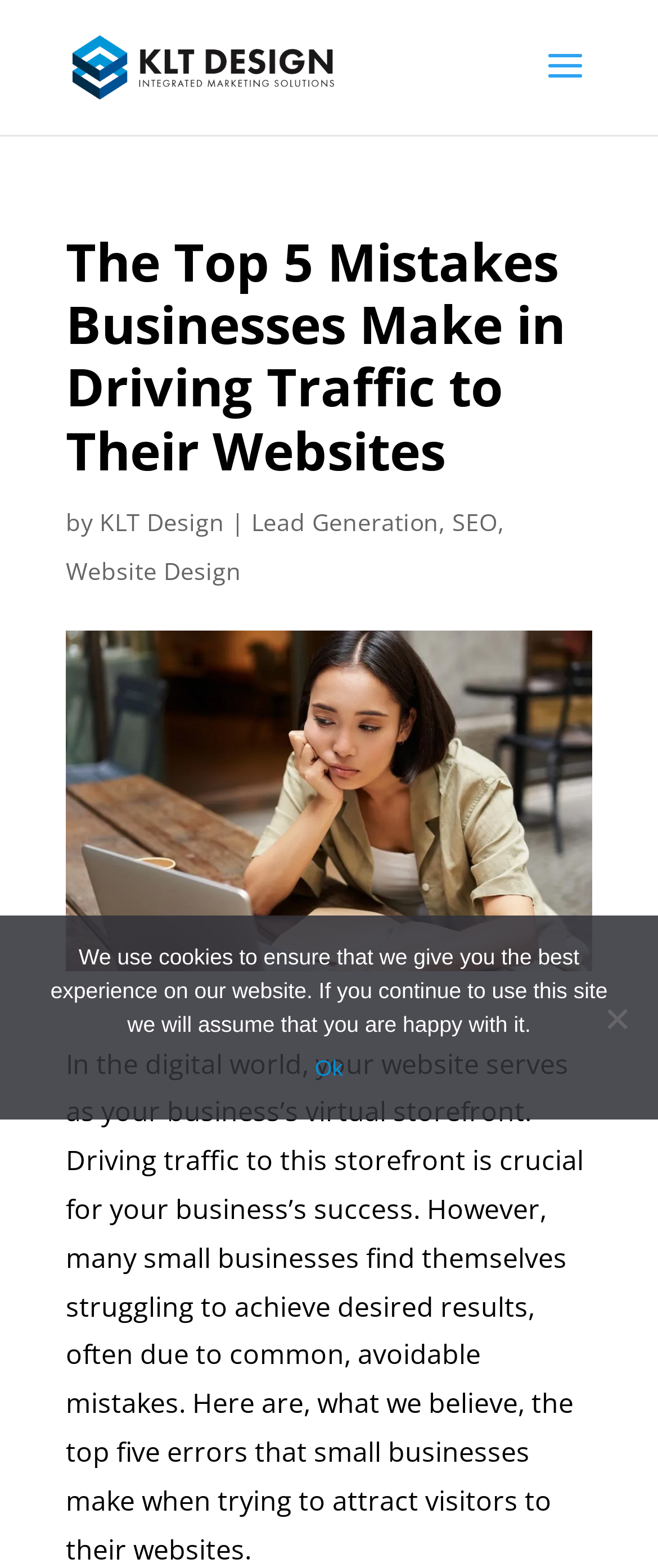What is the name of the company that wrote the article?
Analyze the image and provide a thorough answer to the question.

The name of the company that wrote the article can be found at the top of the webpage, where it says 'The Top 5 Mistakes Businesses Make in Driving Traffic to Their Websites - KLT Design'. It is also mentioned again in the text 'by KLT Design'.